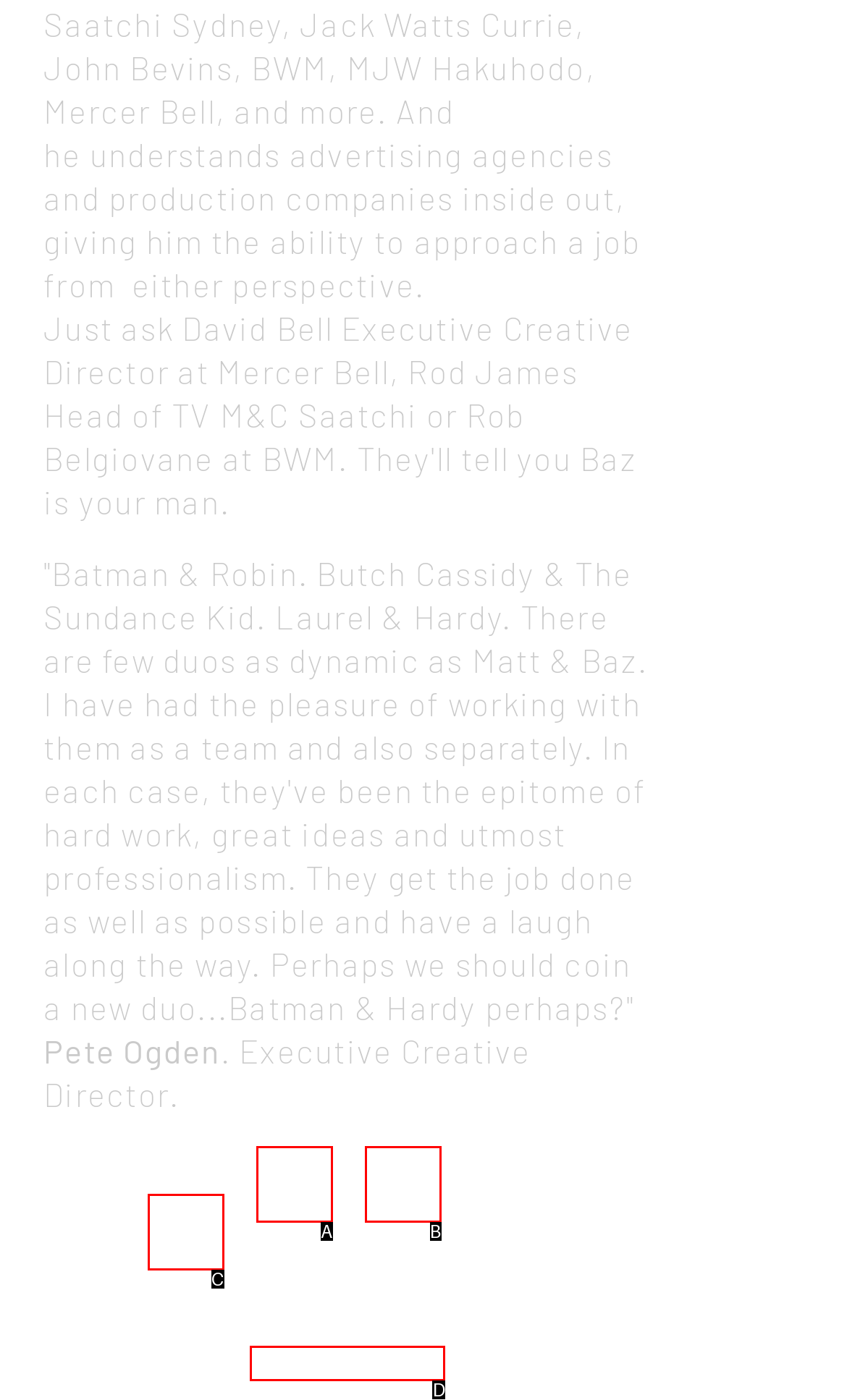Based on the description: aria-label="Facebook Social Icon", identify the matching HTML element. Reply with the letter of the correct option directly.

A